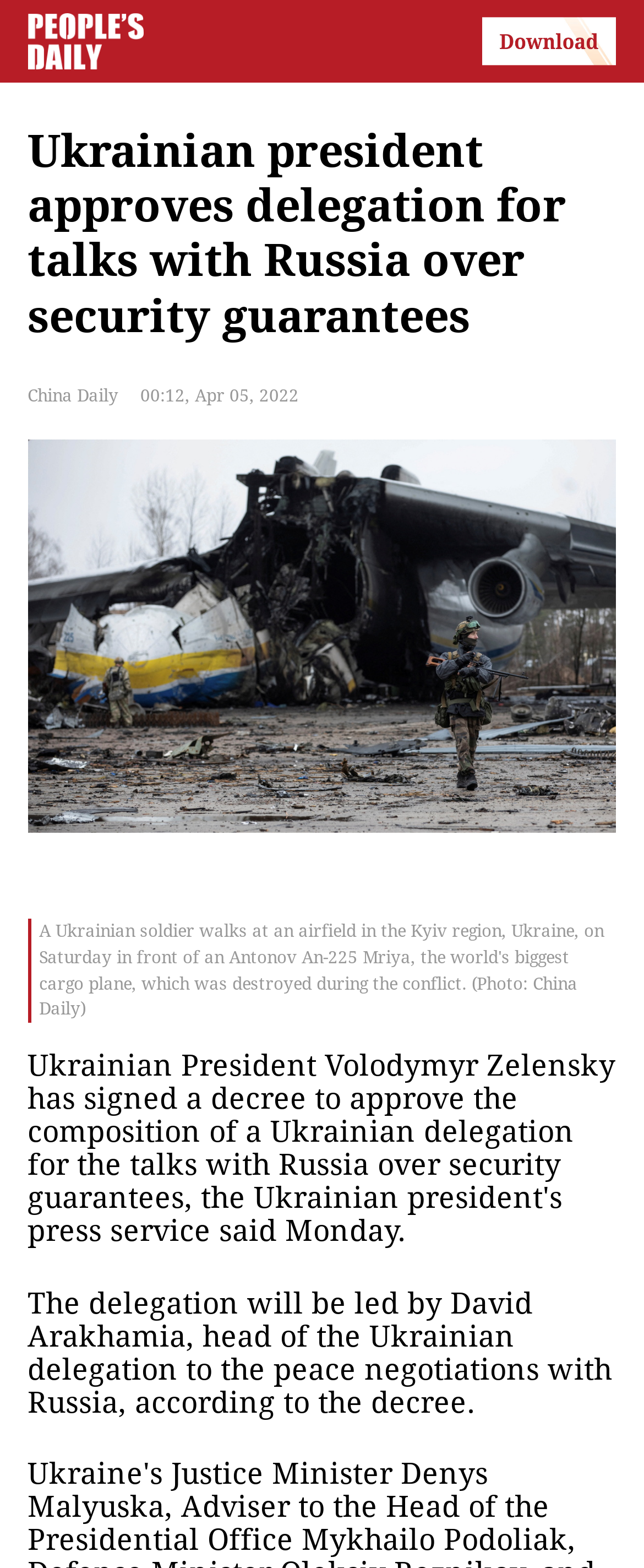Provide a thorough description of the webpage you see.

The webpage appears to be a news article page, with a focus on a specific news story. At the top of the page, there is a large image that spans almost the entire width, with a smaller image located at the top left corner. Below the smaller image, there is a heading that reads "Ukrainian president approves delegation for talks with Russia over security guarantees".

To the right of the heading, there is a smaller text that reads "China Daily", indicating the source of the news article. Below this, there is a timestamp that reads "00:12, Apr 05, 2022", indicating when the article was published.

Further down the page, there is a large block of text that summarizes the news story. The text is divided into paragraphs, with the first paragraph stating that Ukrainian President Volodymyr Zelensky has signed a decree to approve the composition of a Ukrainian delegation for talks with Russia over security guarantees. The delegation will be led by David Arakhamia, head of the Ukrainian delegation to the peace negotiations with Russia.

At the bottom of the page, there is another large image that spans almost the entire width, which appears to be a related image or a banner. Overall, the webpage has a simple and clean layout, with a focus on presenting the news story in a clear and concise manner.